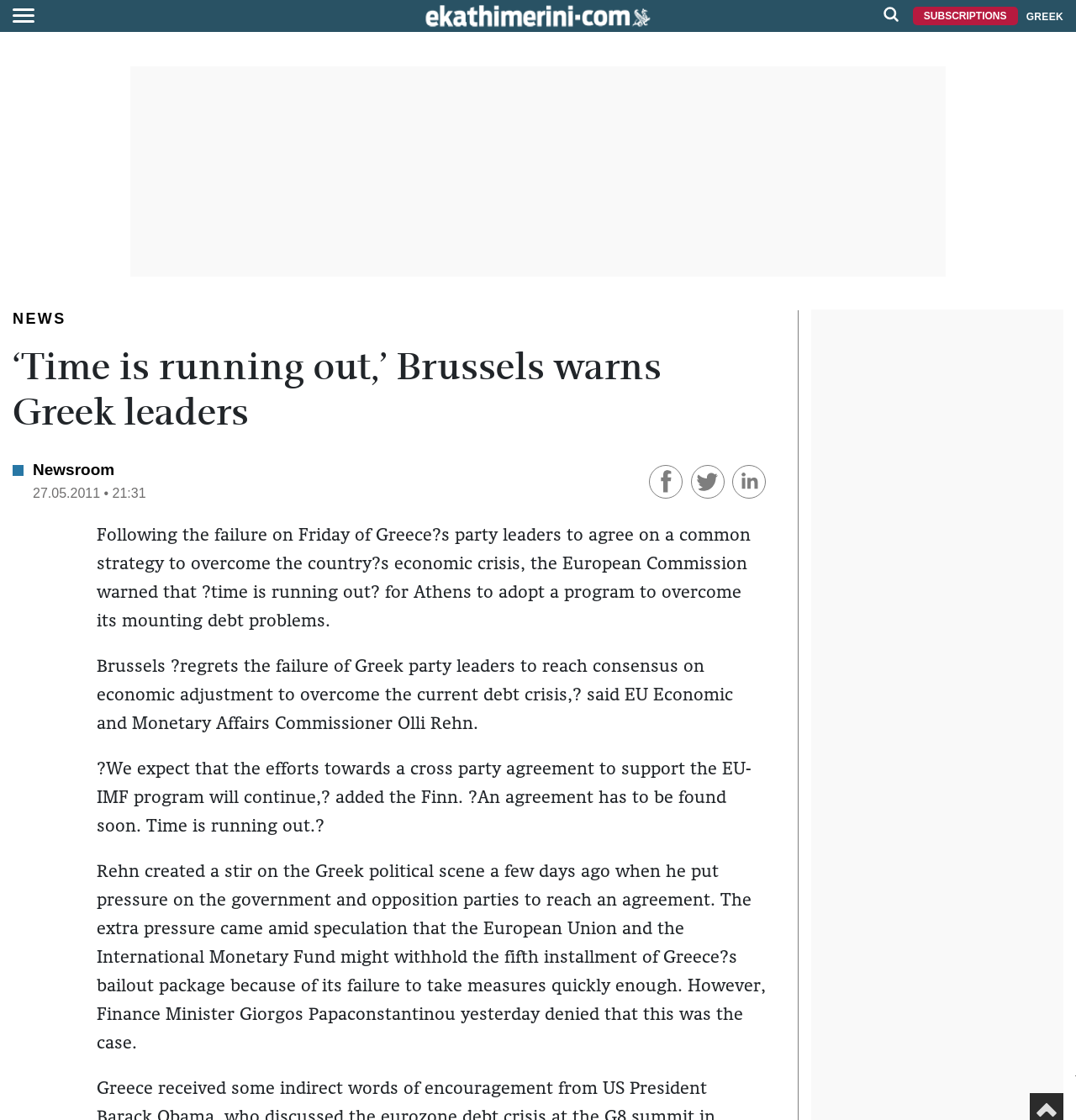Locate the bounding box coordinates of the UI element described by: "Newsroom". The bounding box coordinates should consist of four float numbers between 0 and 1, i.e., [left, top, right, bottom].

[0.03, 0.411, 0.106, 0.427]